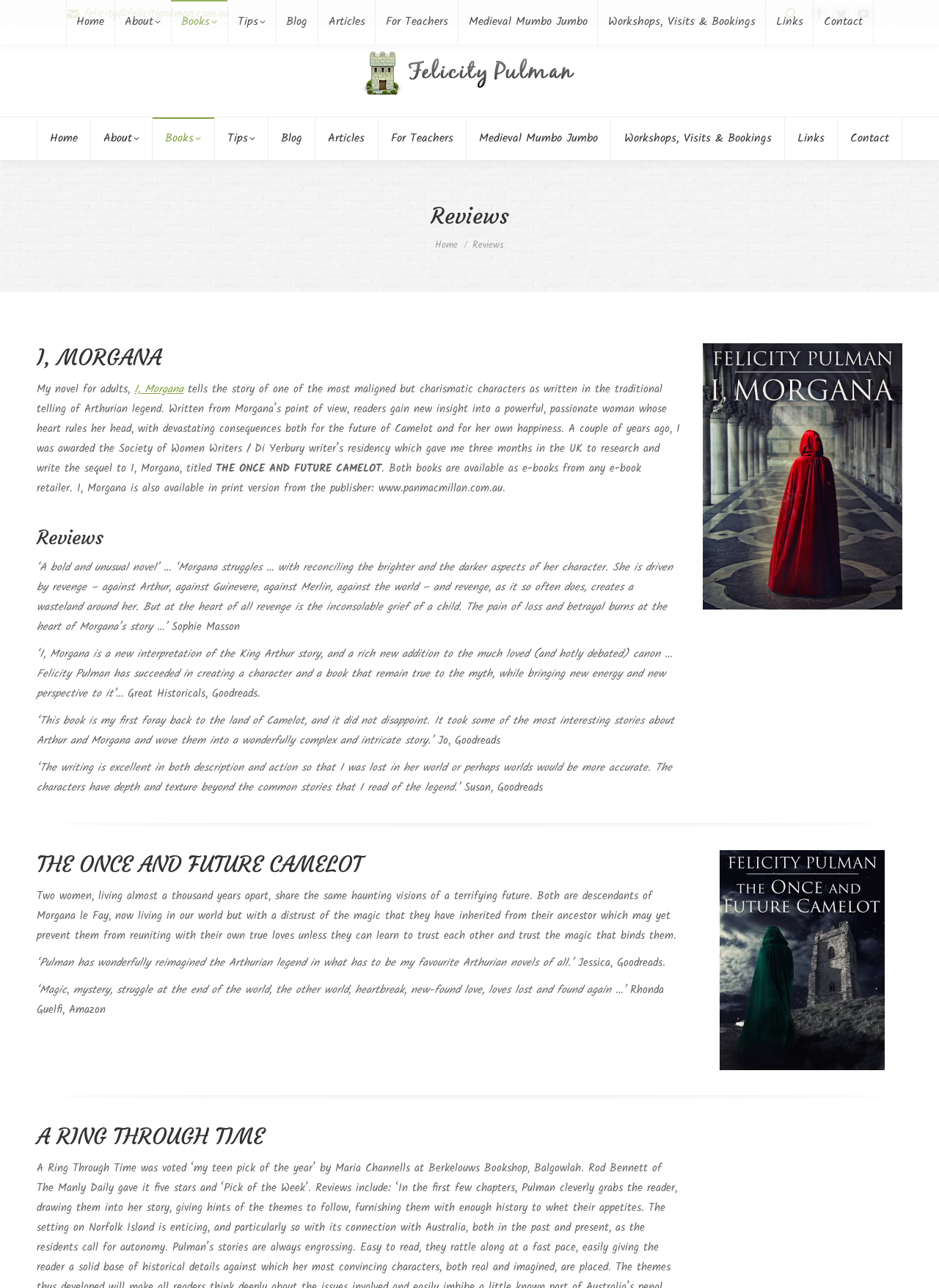What is the title of the novel?
Please answer the question with as much detail as possible using the screenshot.

The title of the novel is mentioned in the heading 'I, MORGANA' with bounding box coordinates [0.039, 0.267, 0.725, 0.289].